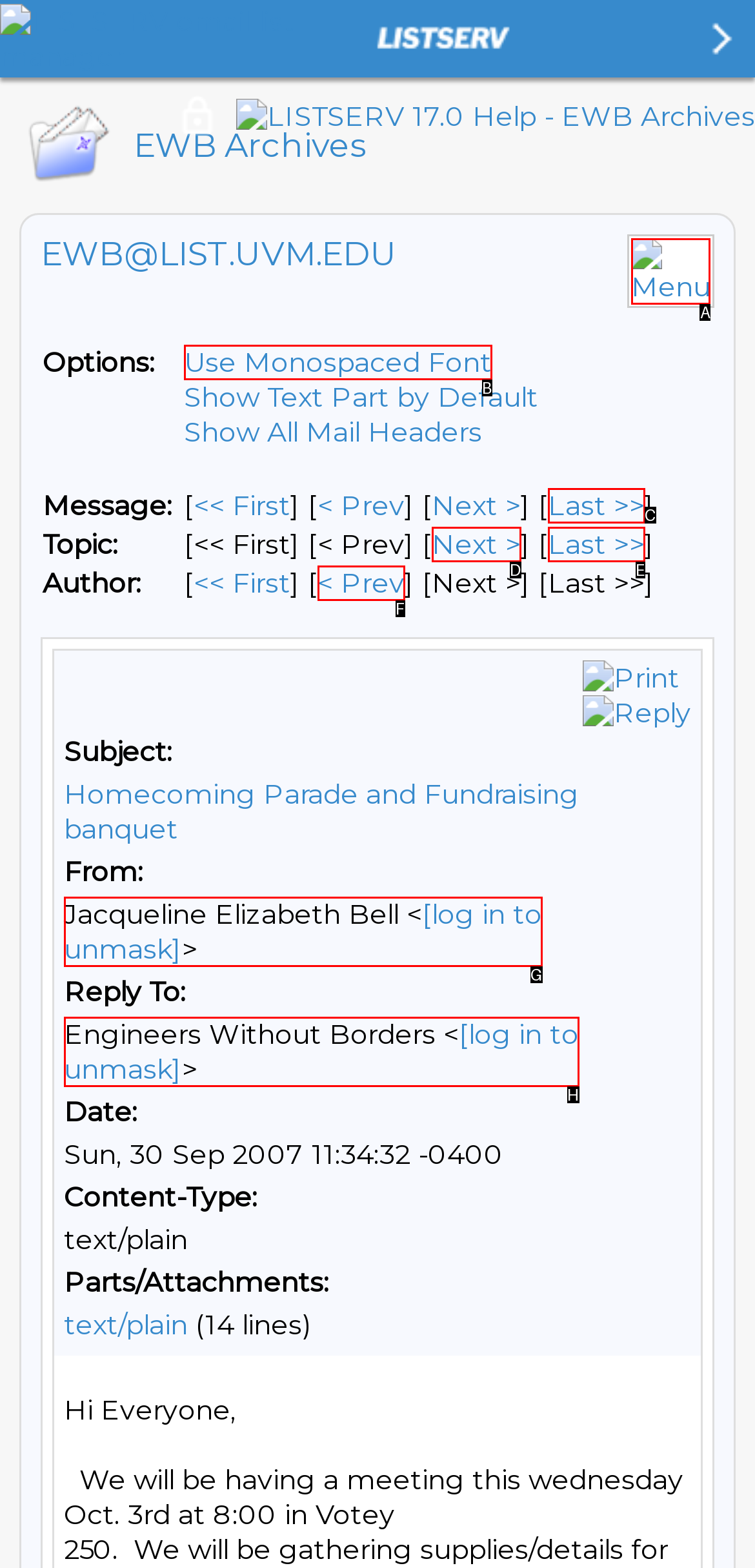Identify the correct UI element to click for this instruction: Click the 'Menu' link
Respond with the appropriate option's letter from the provided choices directly.

A